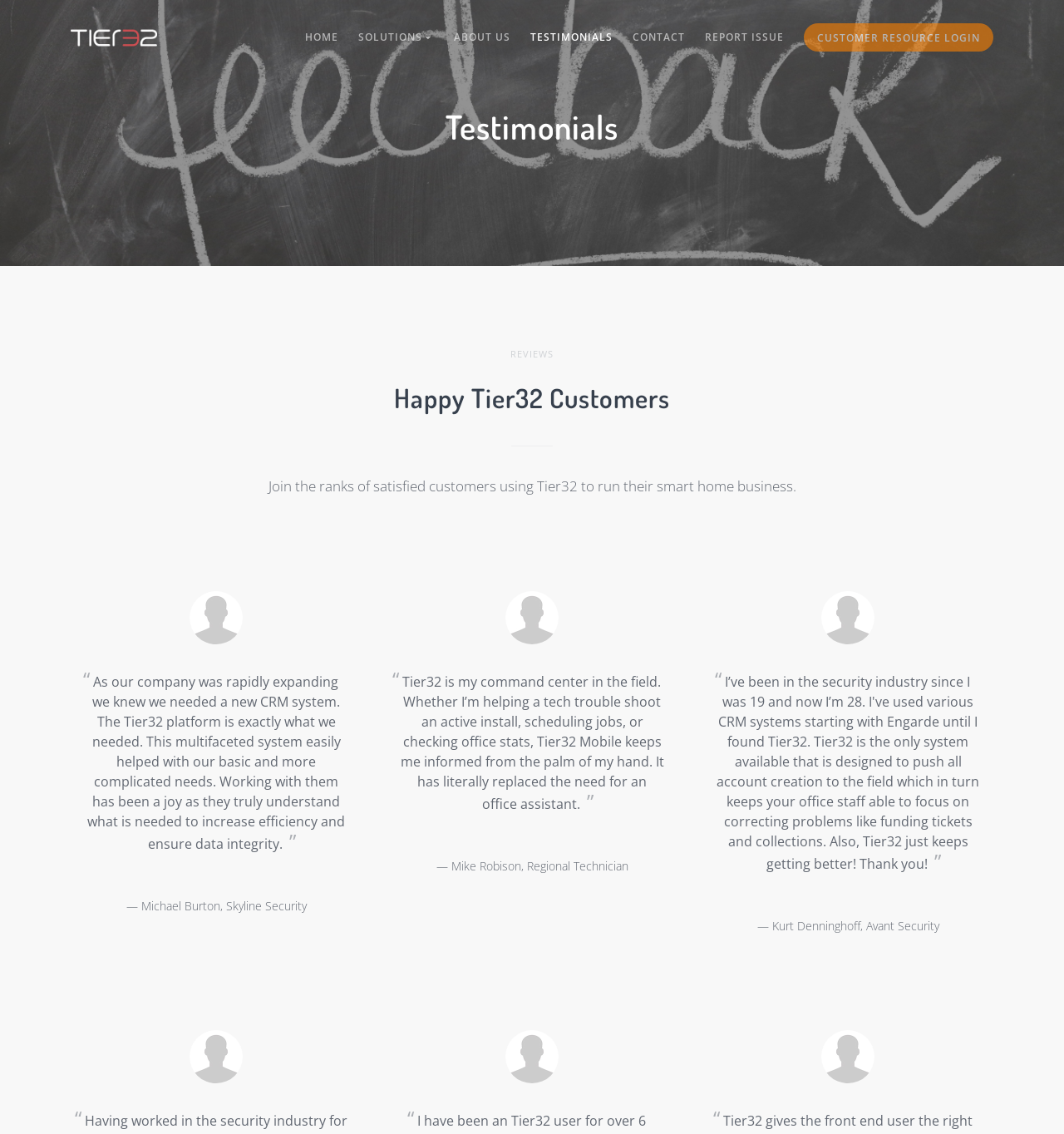Please specify the bounding box coordinates for the clickable region that will help you carry out the instruction: "view November 2017 posts".

None